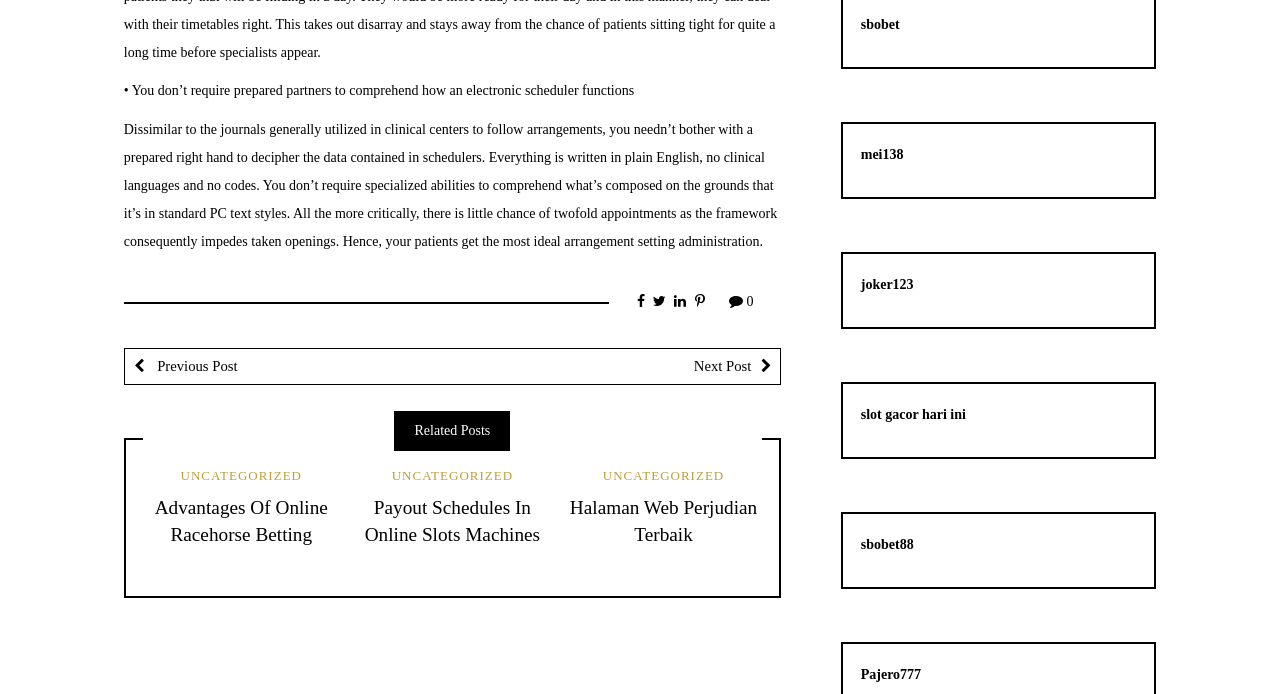Locate the bounding box coordinates of the clickable region necessary to complete the following instruction: "Click on the 'Previous Post' link". Provide the coordinates in the format of four float numbers between 0 and 1, i.e., [left, top, right, bottom].

[0.097, 0.503, 0.353, 0.553]